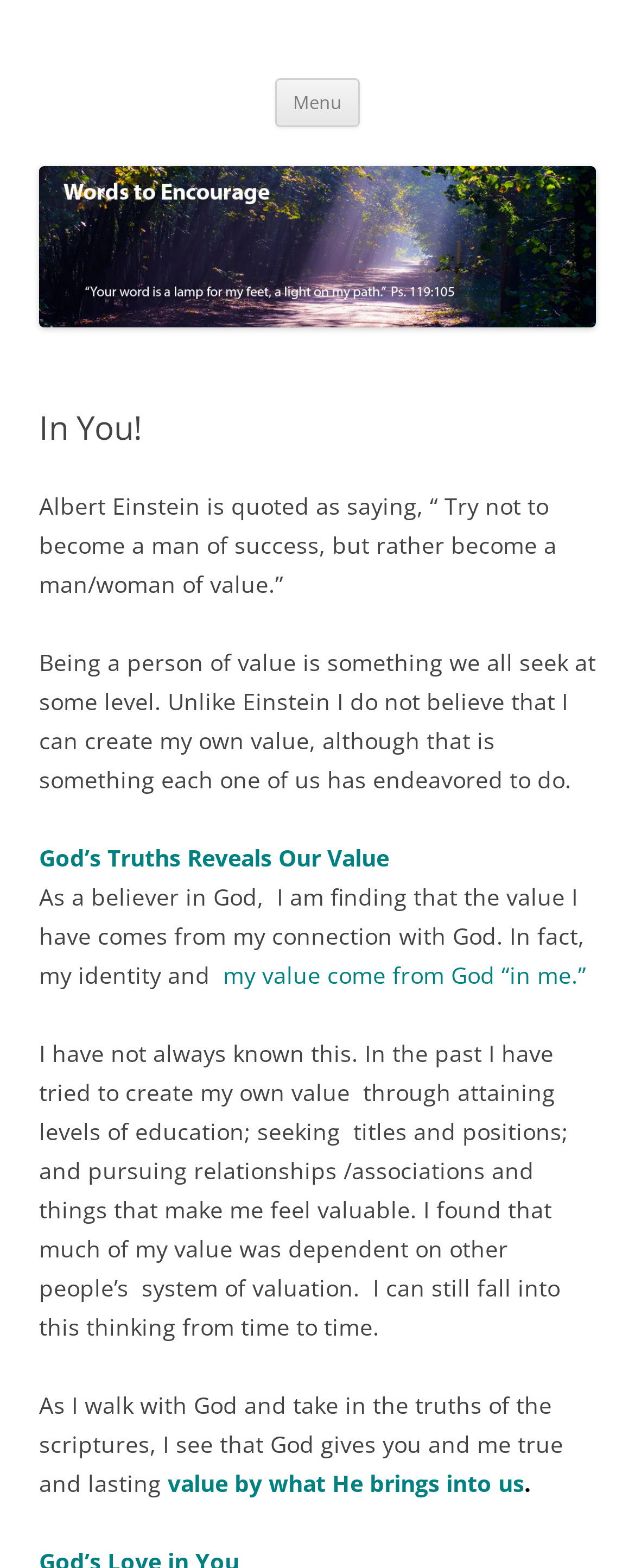Please answer the following question using a single word or phrase: 
Who is quoted in the webpage?

Albert Einstein